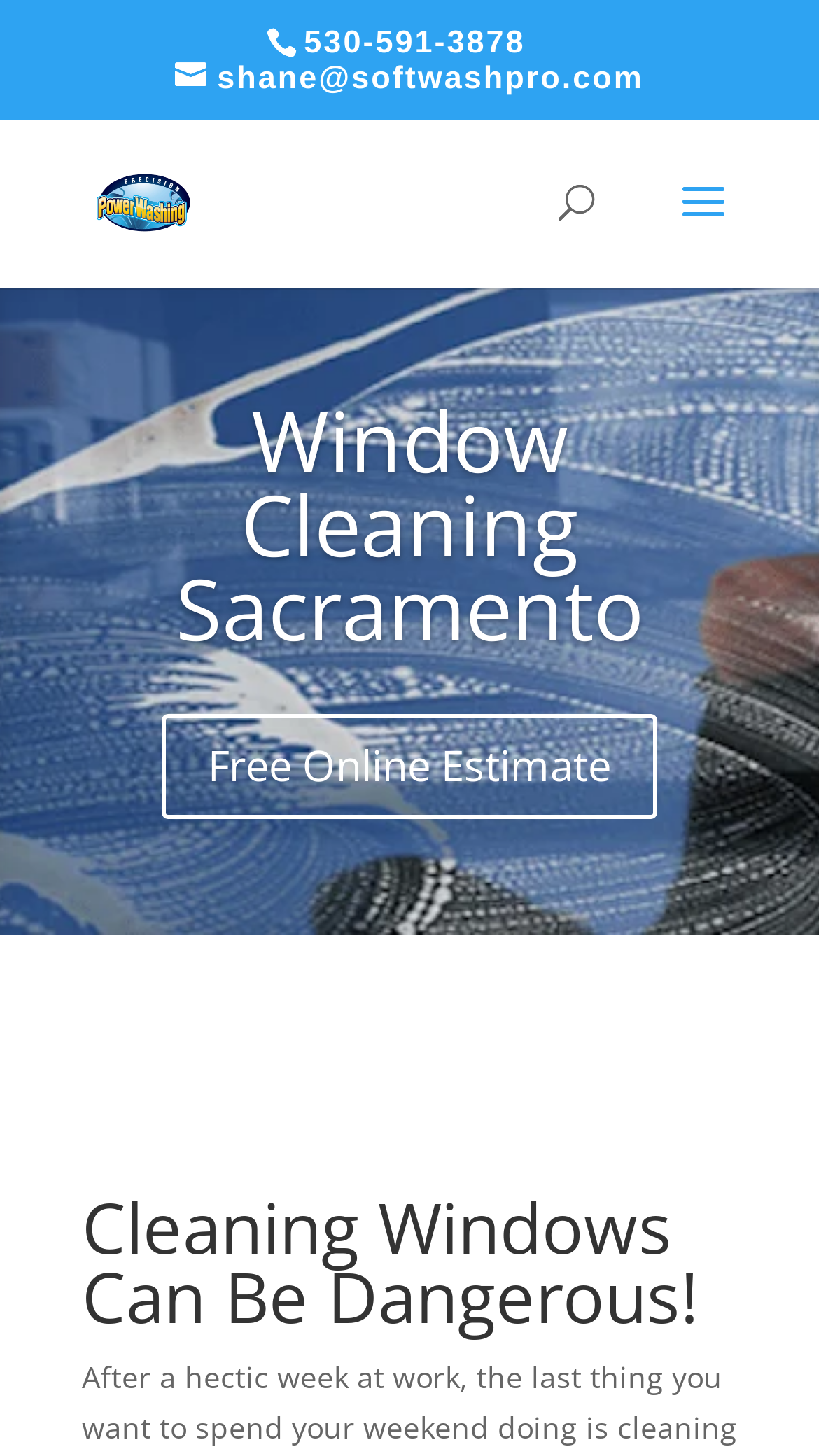Using details from the image, please answer the following question comprehensively:
What is the company name associated with the email?

I found the email address 'shane@softwashpro.com' on the webpage, which indicates that the company name associated with the email is 'Softwashpro'.